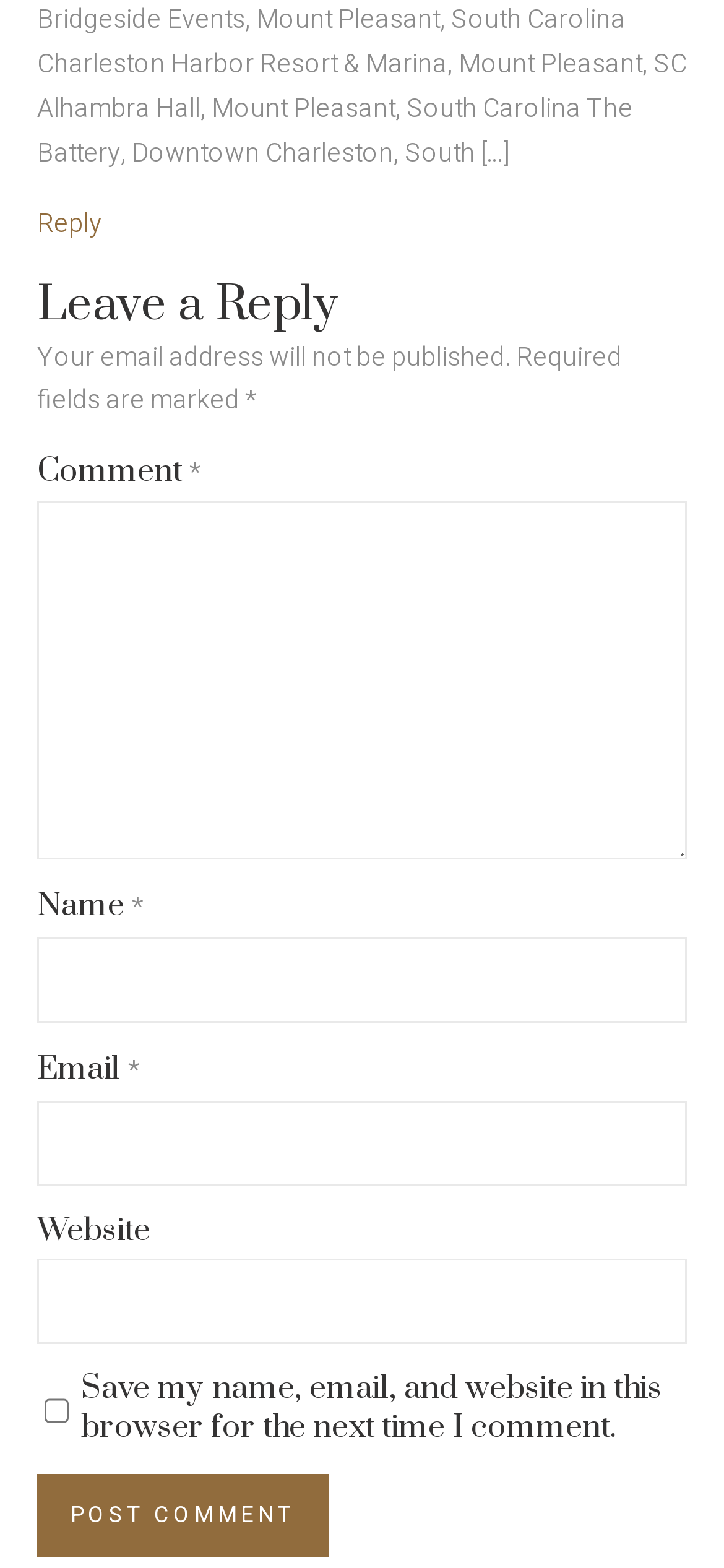Identify and provide the bounding box for the element described by: "Legal".

[0.737, 0.59, 0.824, 0.618]